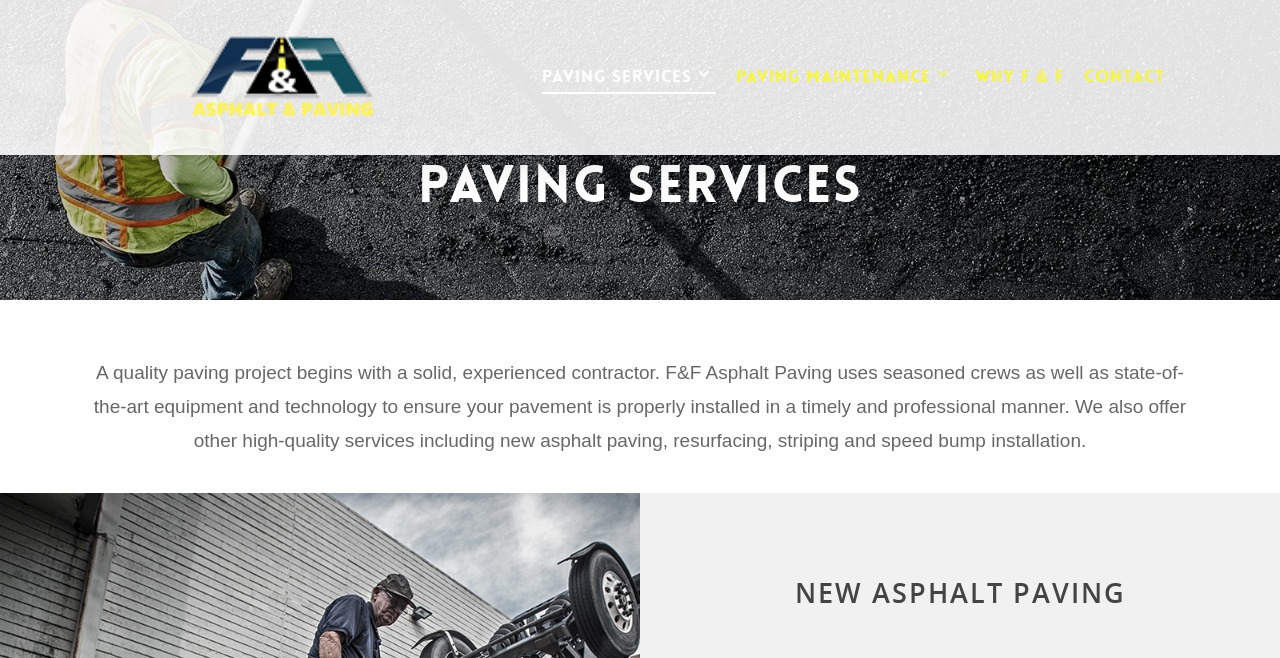Identify and provide the bounding box for the element described by: "alt="Asphalt & Paving"".

[0.07, 0.043, 0.366, 0.196]